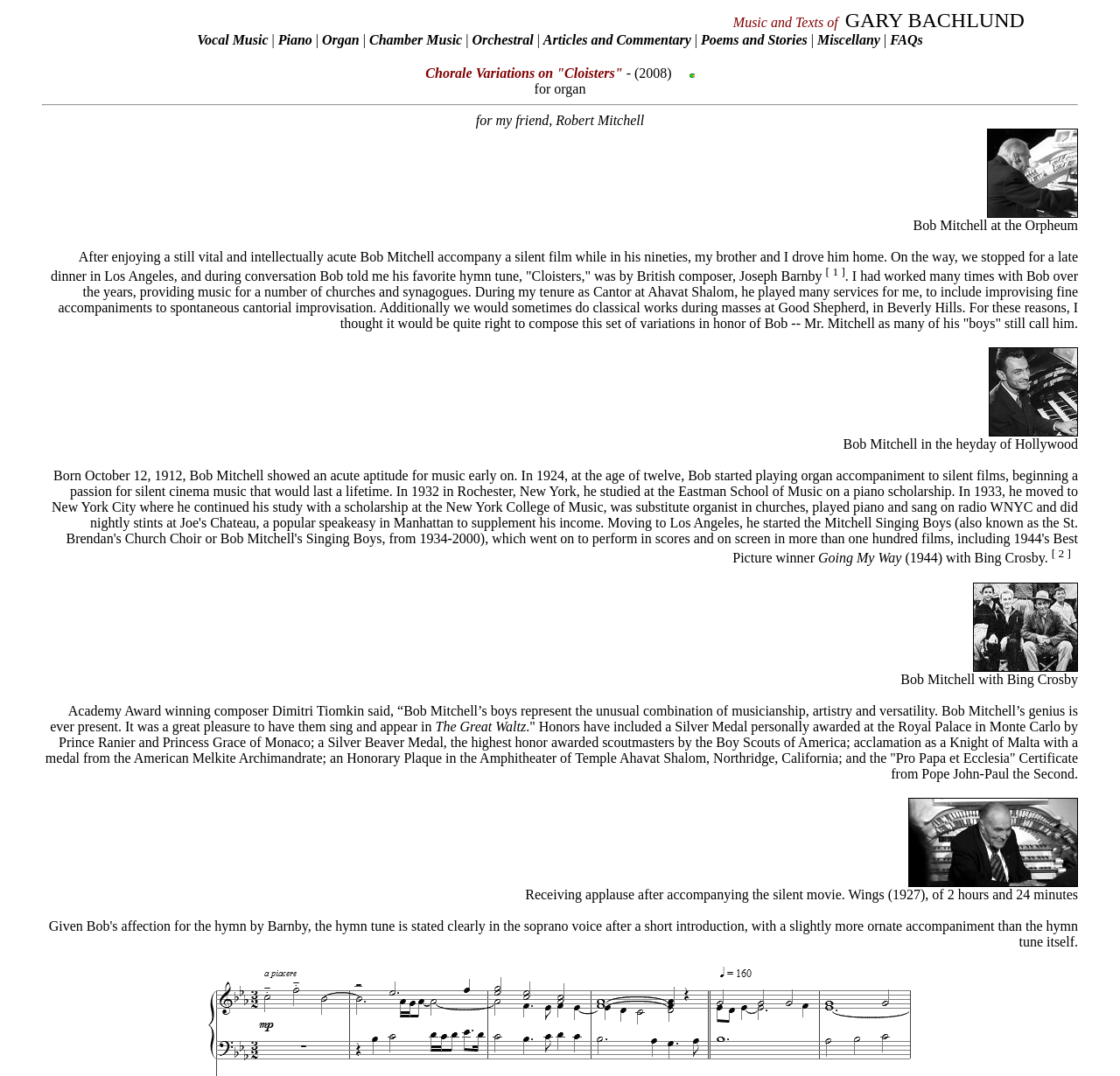What is the name of the silent movie mentioned in the text?
Refer to the image and give a detailed response to the question.

The answer can be found in the paragraph that starts with 'Receiving applause after accompanying the silent movie...'. The text mentions that the silent movie is 'Wings (1927)', which is 2 hours and 24 minutes long.